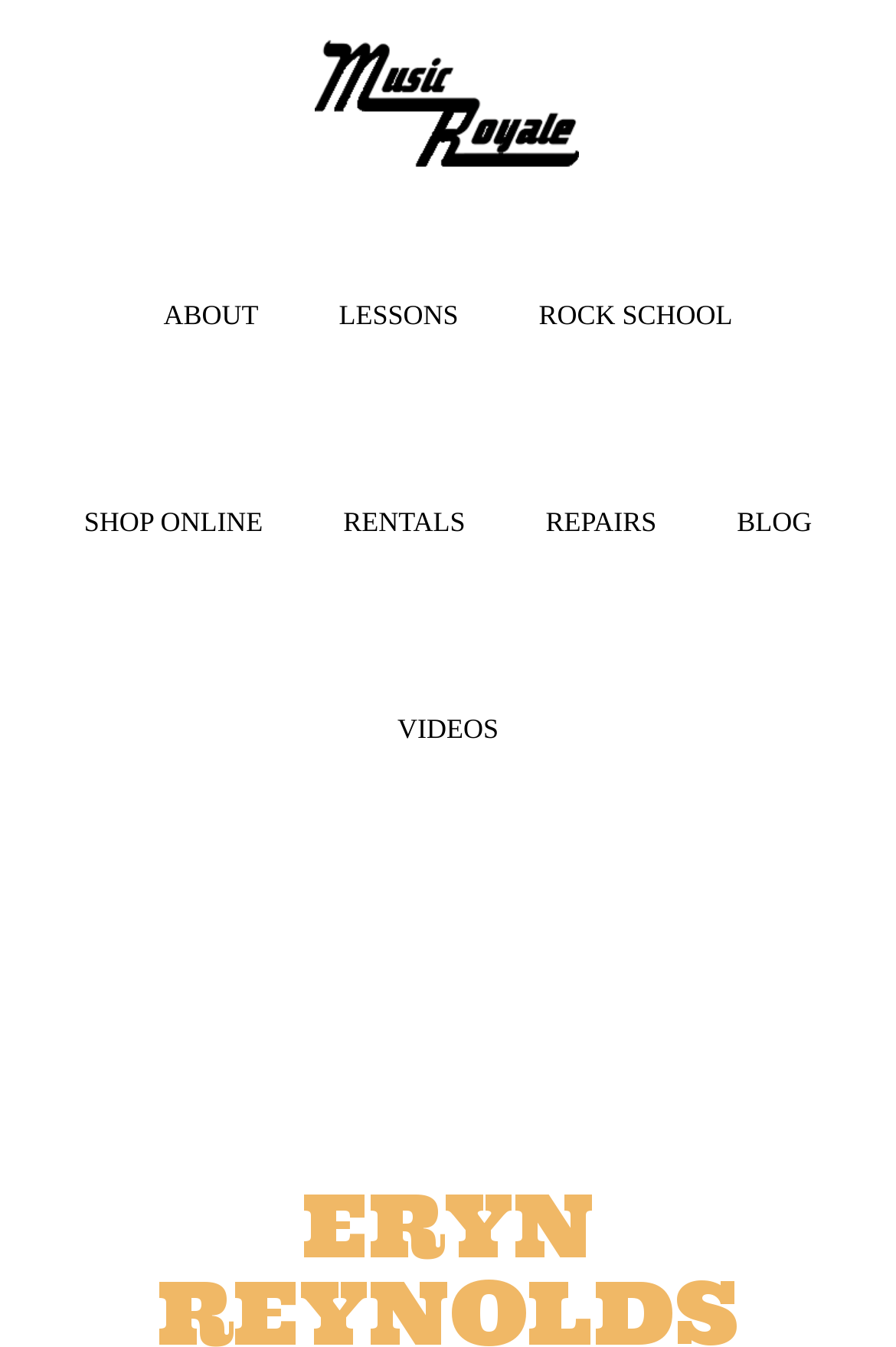Write an elaborate caption that captures the essence of the webpage.

The webpage is about Eryn Reynolds, and it appears to be a personal or professional website. At the top, there is a prominent link to "MUSIC ROYALE" that spans almost the entire width of the page. Below this, there is a main navigation menu with several links, including "ABOUT", "LESSONS", "ROCK SCHOOL", "SHOP ONLINE", "RENTALS", "REPAIRS", "BLOG", and "VIDEOS". These links are arranged horizontally, with "ABOUT" on the left and "VIDEOS" on the right. The "SHOP ONLINE", "RENTALS", and "REPAIRS" links are positioned below the first row of links. The "BLOG" link is located at the far right side of the page, near the bottom.